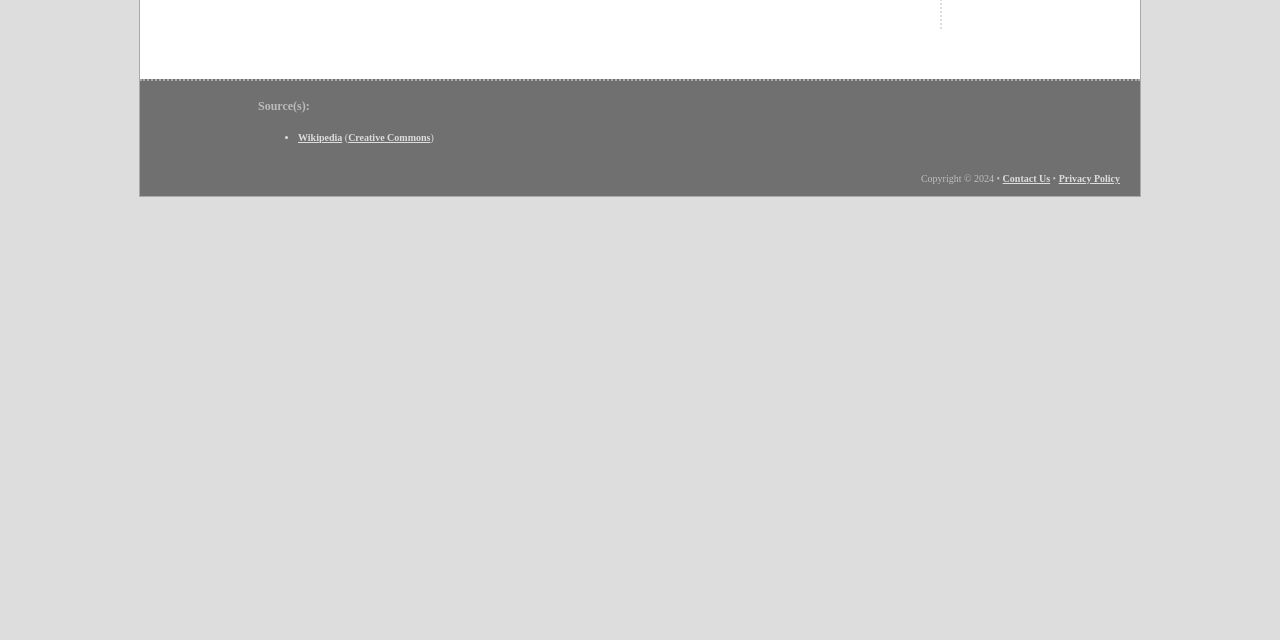Identify the bounding box for the element characterized by the following description: "Creative Commons".

[0.272, 0.206, 0.336, 0.223]